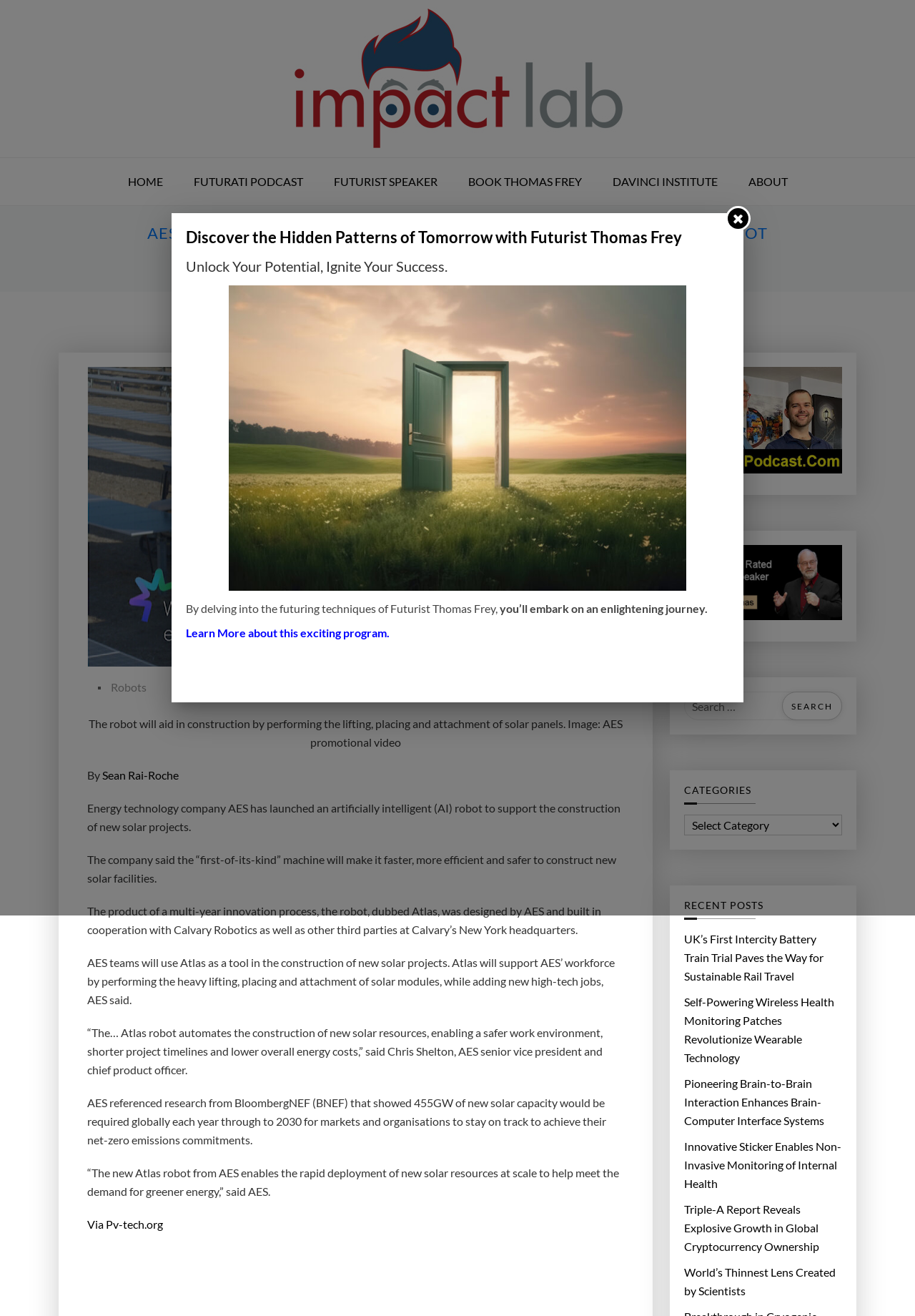Using the webpage screenshot, find the UI element described by Book Thomas Frey. Provide the bounding box coordinates in the format (top-left x, top-left y, bottom-right x, bottom-right y), ensuring all values are floating point numbers between 0 and 1.

[0.496, 0.12, 0.651, 0.156]